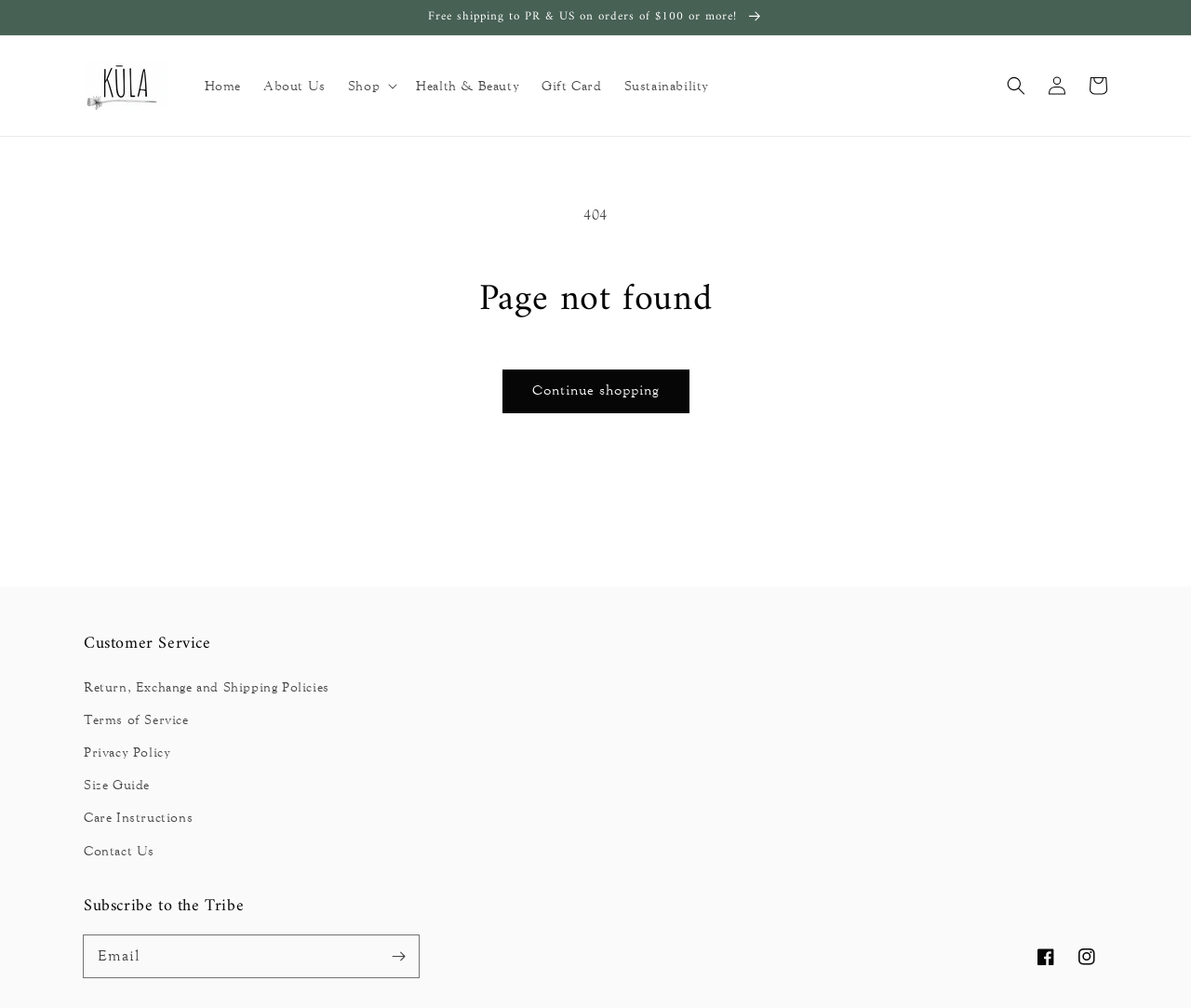Answer the question below in one word or phrase:
What is the call-to-action on the 404 page?

Continue shopping